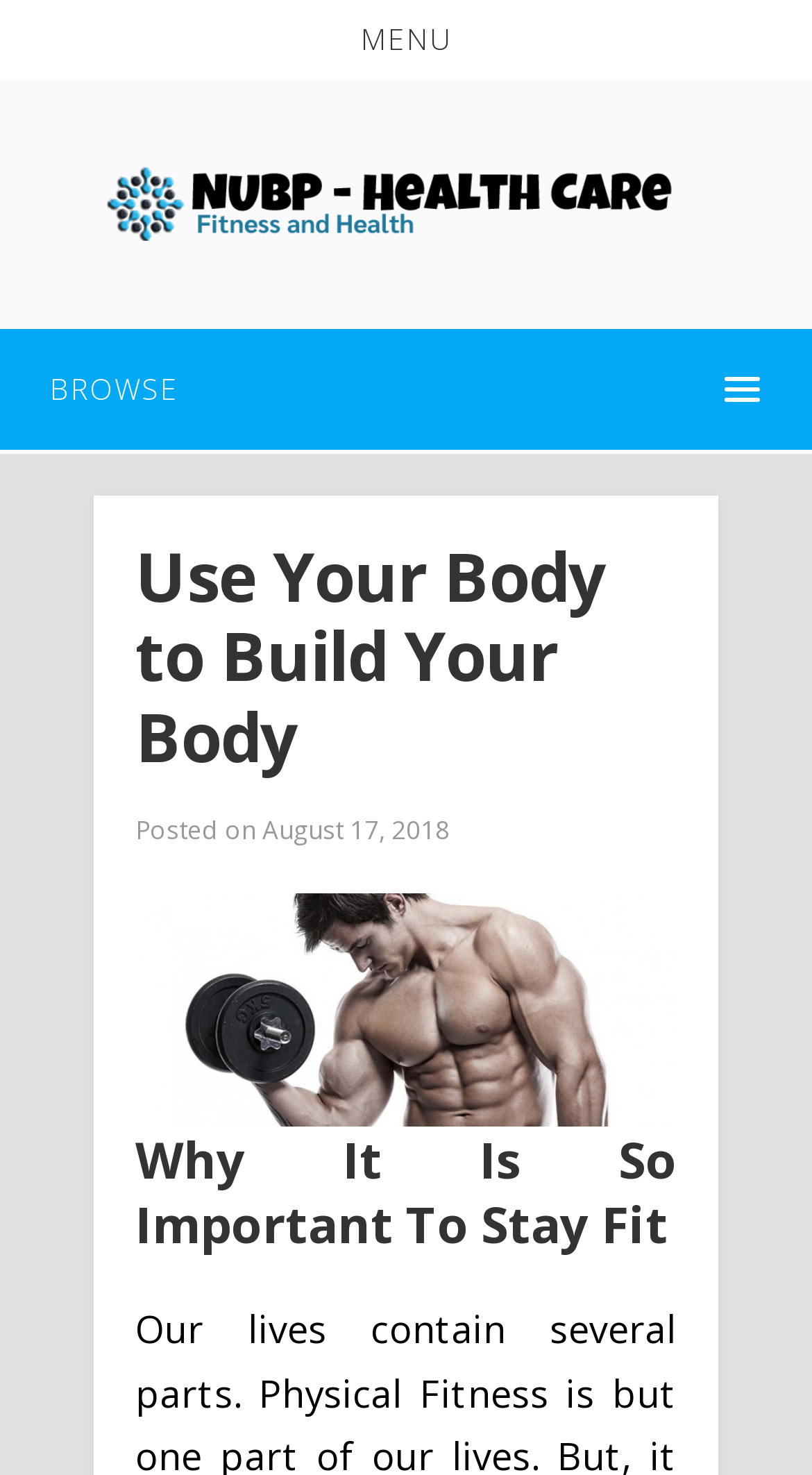Extract the heading text from the webpage.

Use Your Body to Build Your Body